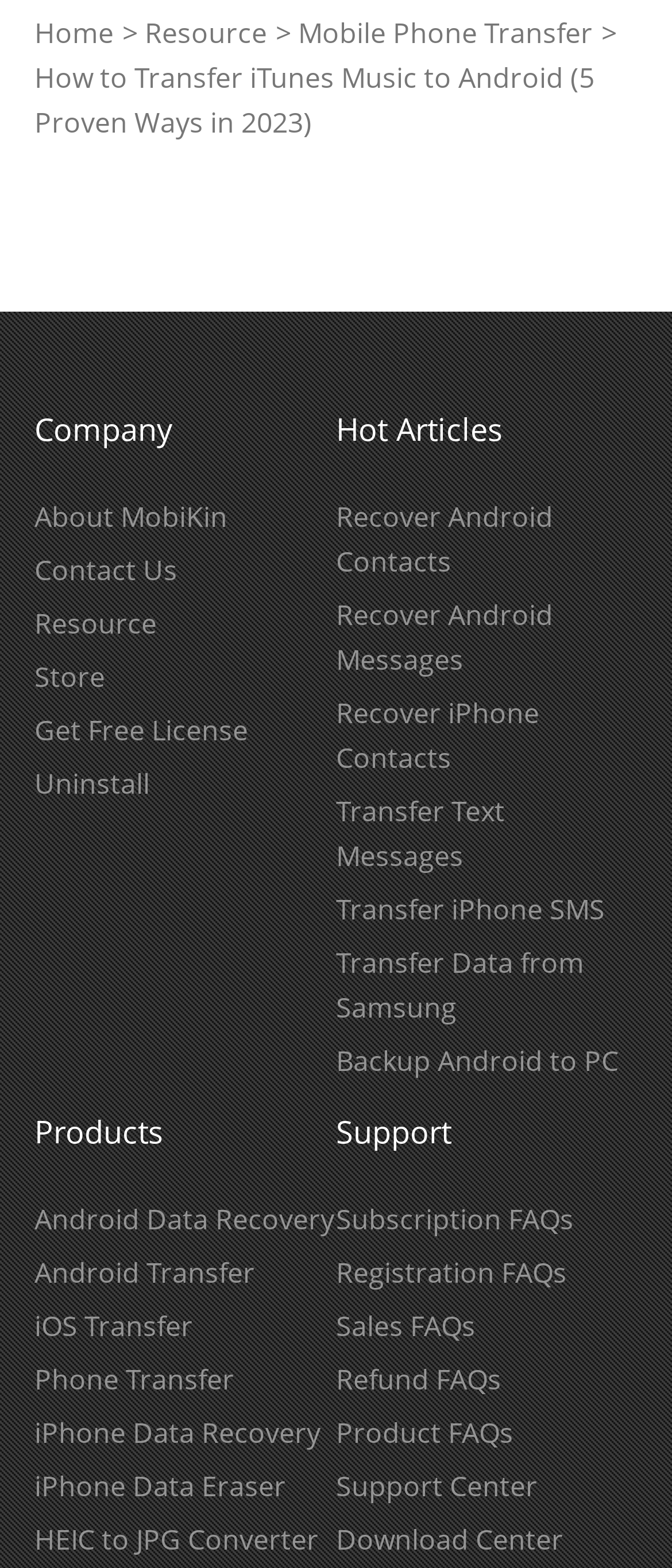How many links are under the 'Company' heading?
Using the visual information, respond with a single word or phrase.

5